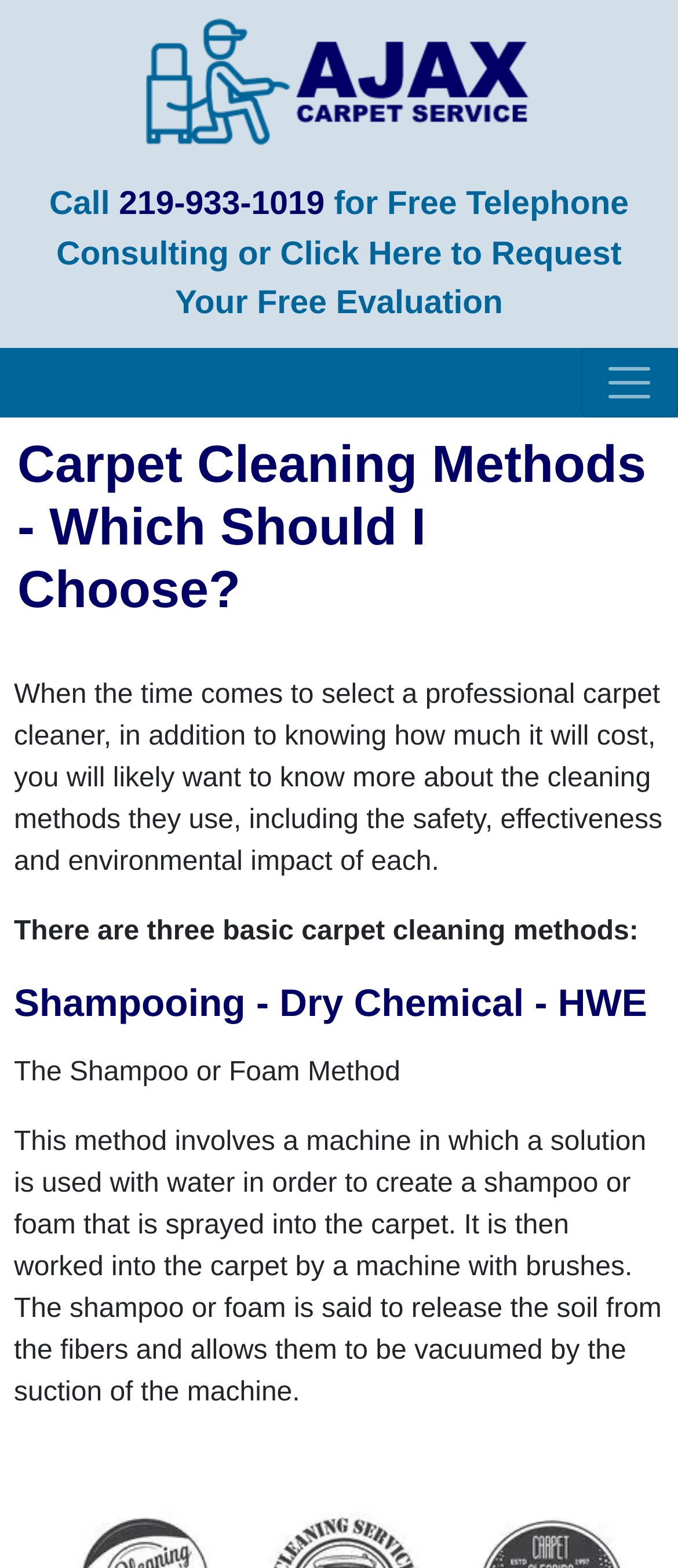How many carpet cleaning methods are mentioned?
From the screenshot, provide a brief answer in one word or phrase.

Three